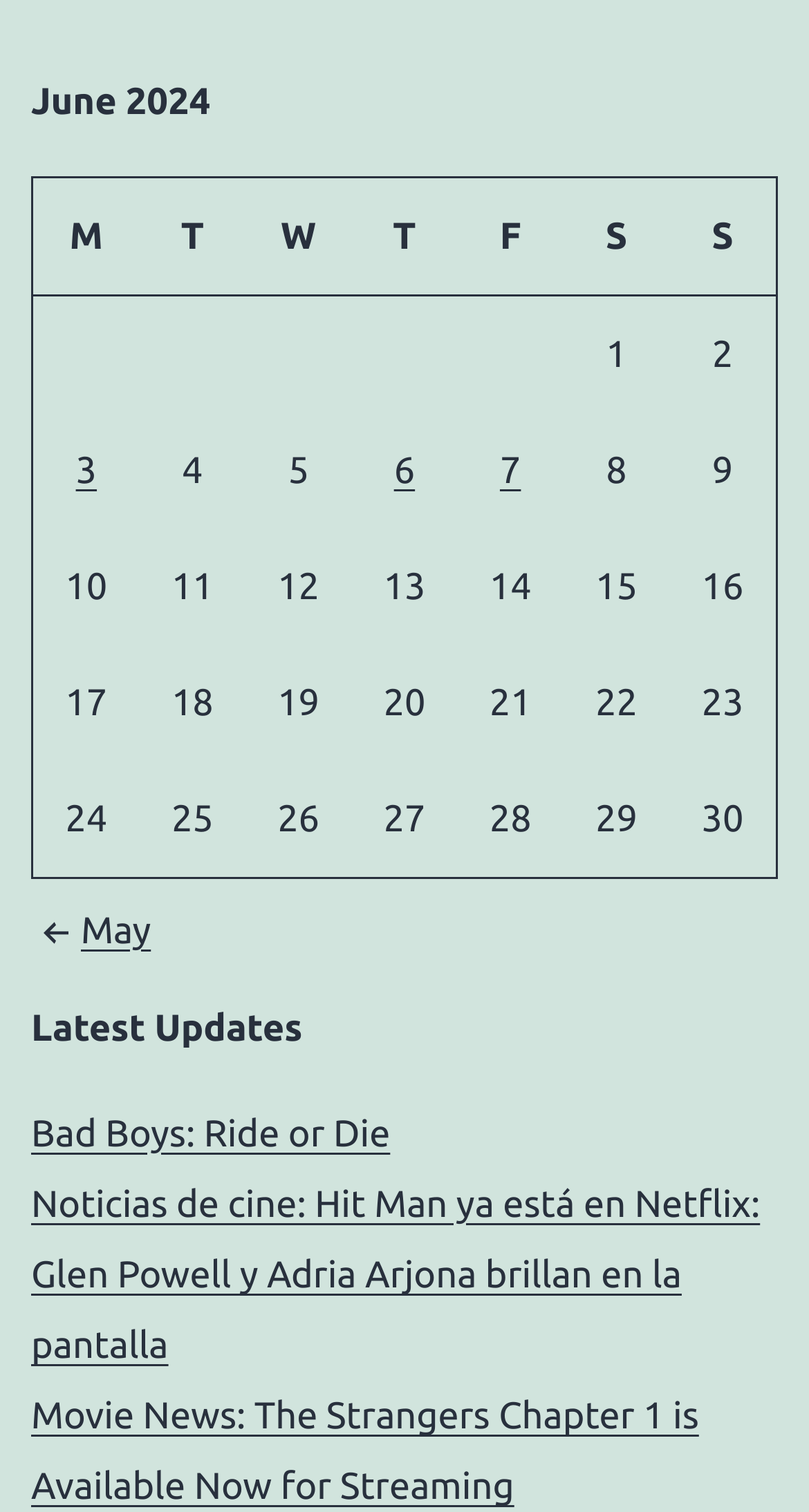What is the text of the first link in the 'Latest Updates' section?
Based on the image, give a one-word or short phrase answer.

Bad Boys: Ride or Die